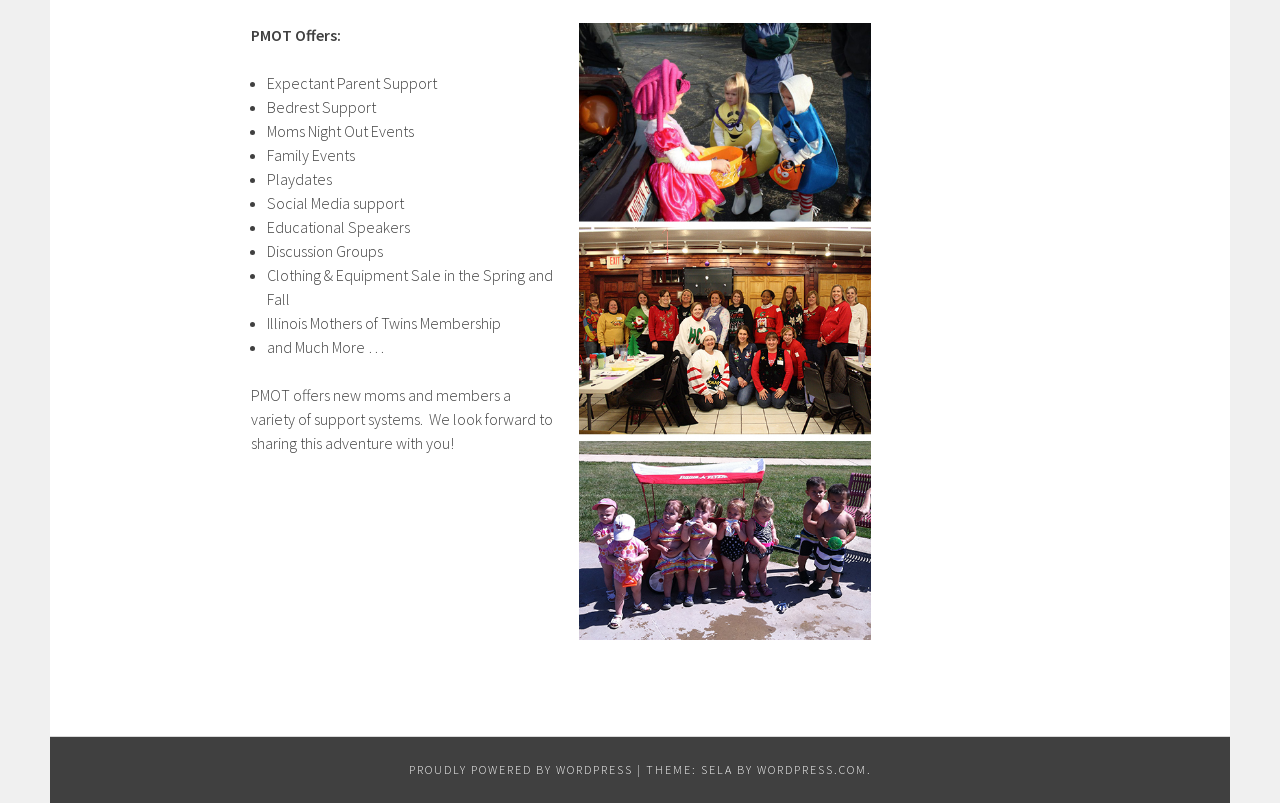Determine the bounding box of the UI component based on this description: "Sofia Illescas". The bounding box coordinates should be four float values between 0 and 1, i.e., [left, top, right, bottom].

None